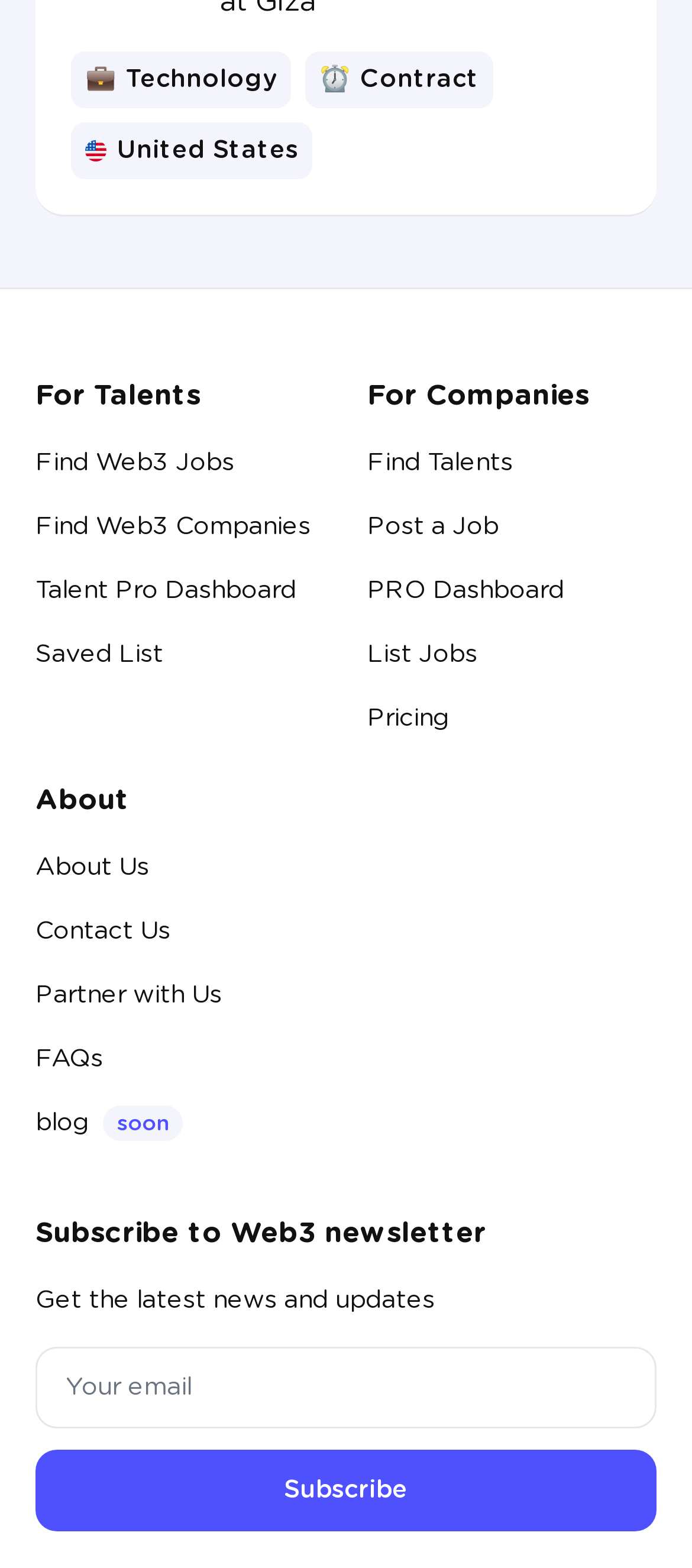Identify the bounding box coordinates of the area you need to click to perform the following instruction: "Post a Job".

[0.531, 0.328, 0.721, 0.344]